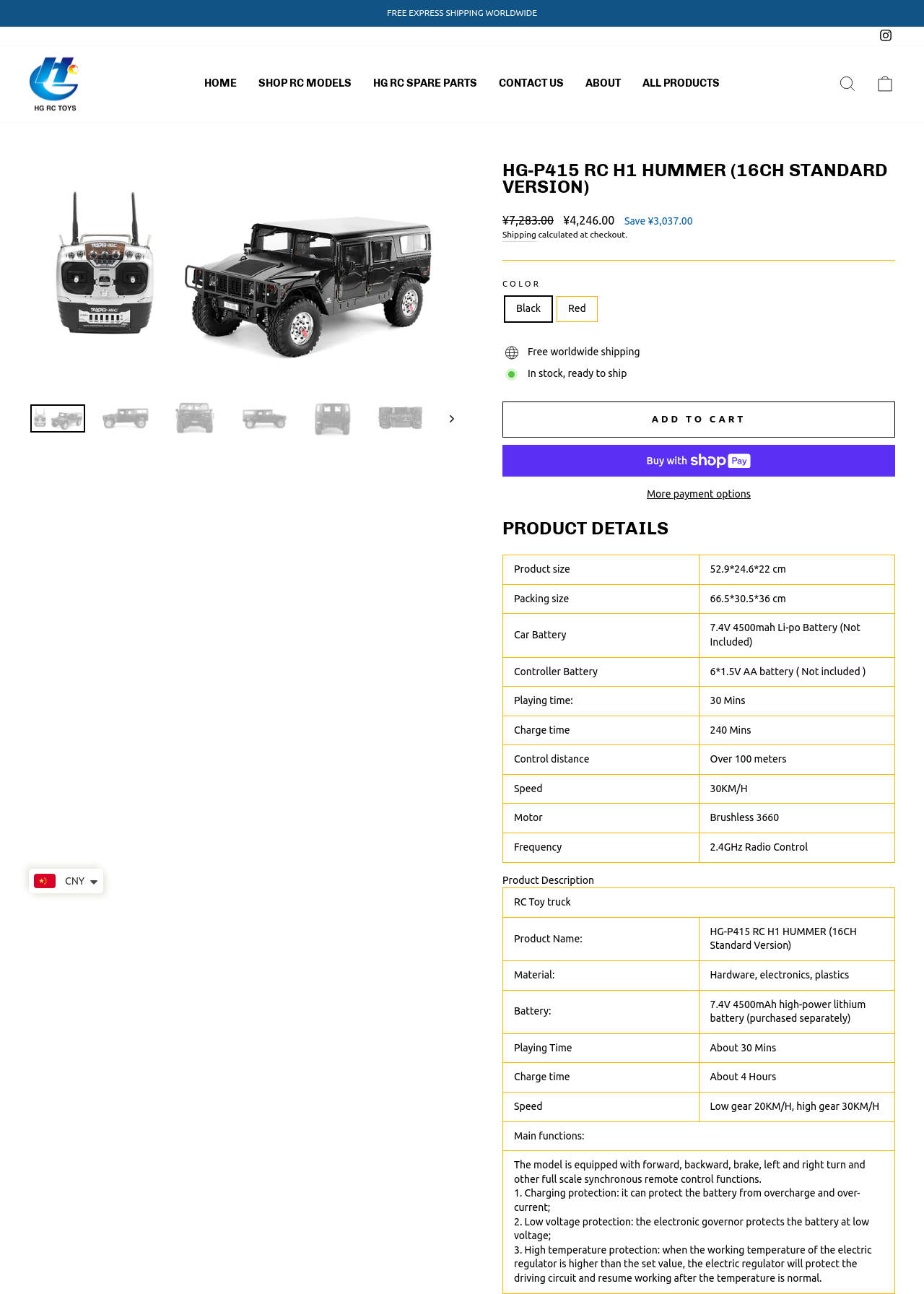Determine the bounding box coordinates for the element that should be clicked to follow this instruction: "Click the 'Buy now with ShopPay' button". The coordinates should be given as four float numbers between 0 and 1, in the format [left, top, right, bottom].

[0.544, 0.343, 0.969, 0.368]